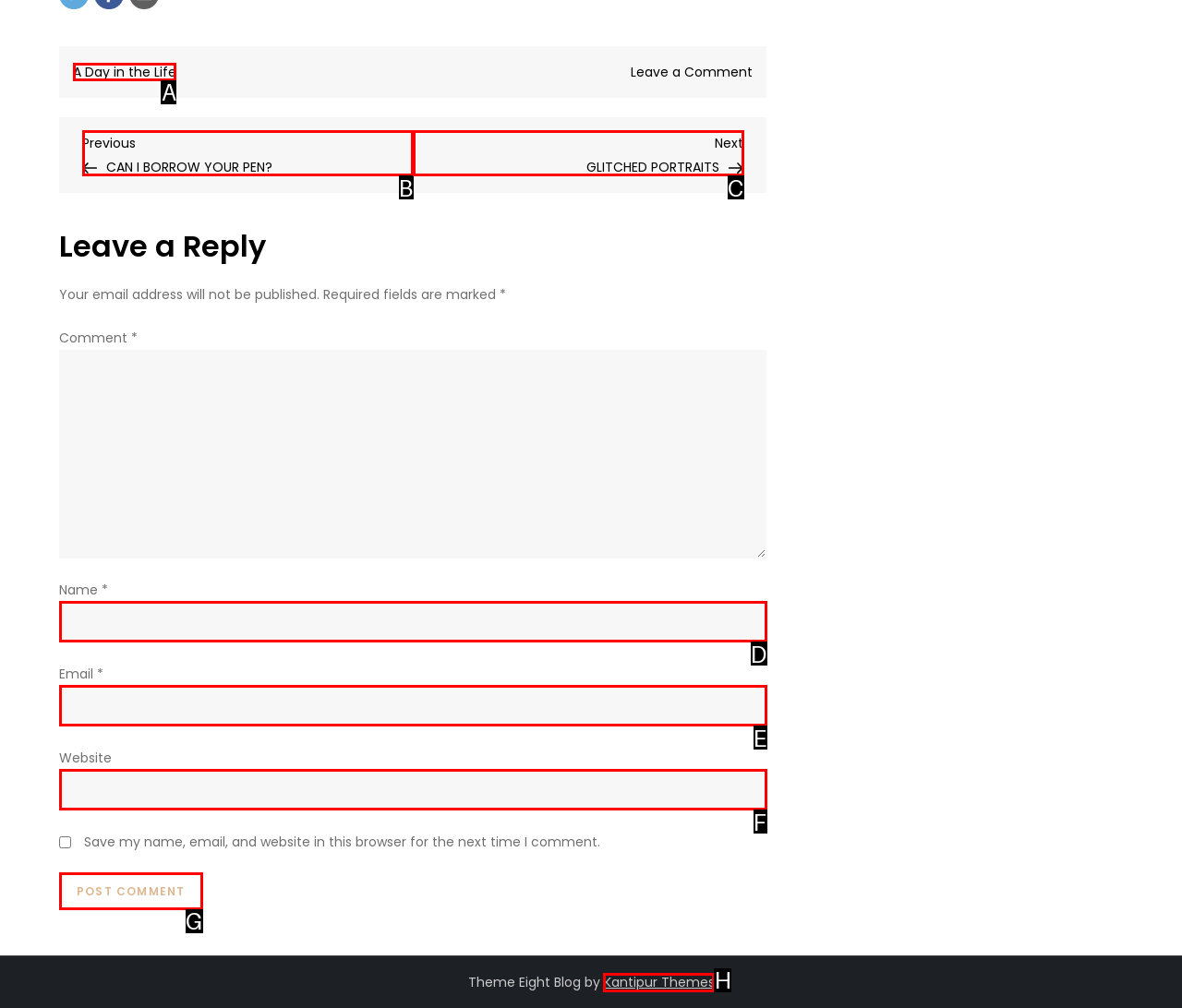Determine which HTML element to click on in order to complete the action: Check out 'A Day in the Life'.
Reply with the letter of the selected option.

A